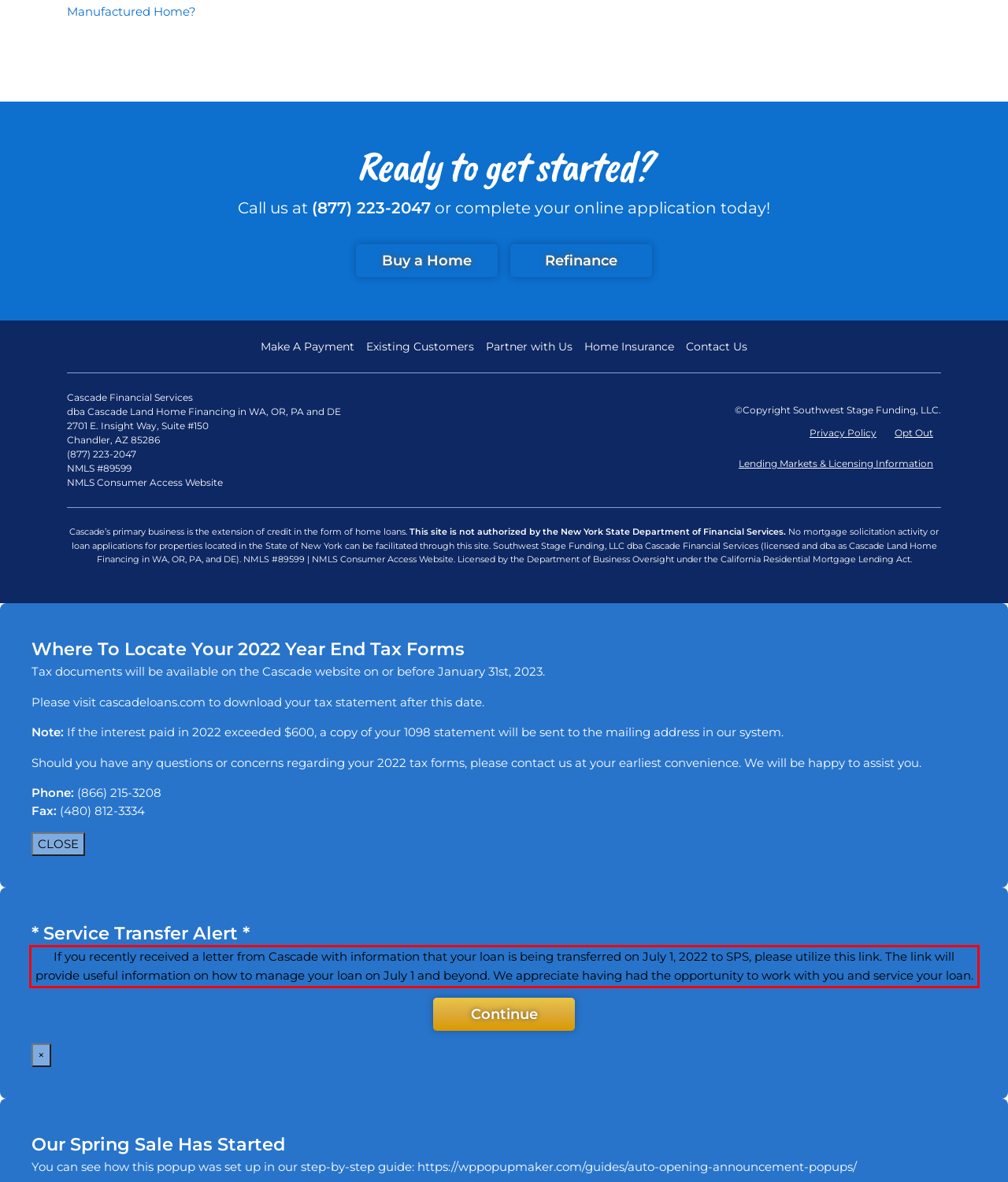You are looking at a screenshot of a webpage with a red rectangle bounding box. Use OCR to identify and extract the text content found inside this red bounding box.

If you recently received a letter from Cascade with information that your loan is being transferred on July 1, 2022 to SPS, please utilize this link. The link will provide useful information on how to manage your loan on July 1 and beyond. We appreciate having had the opportunity to work with you and service your loan.